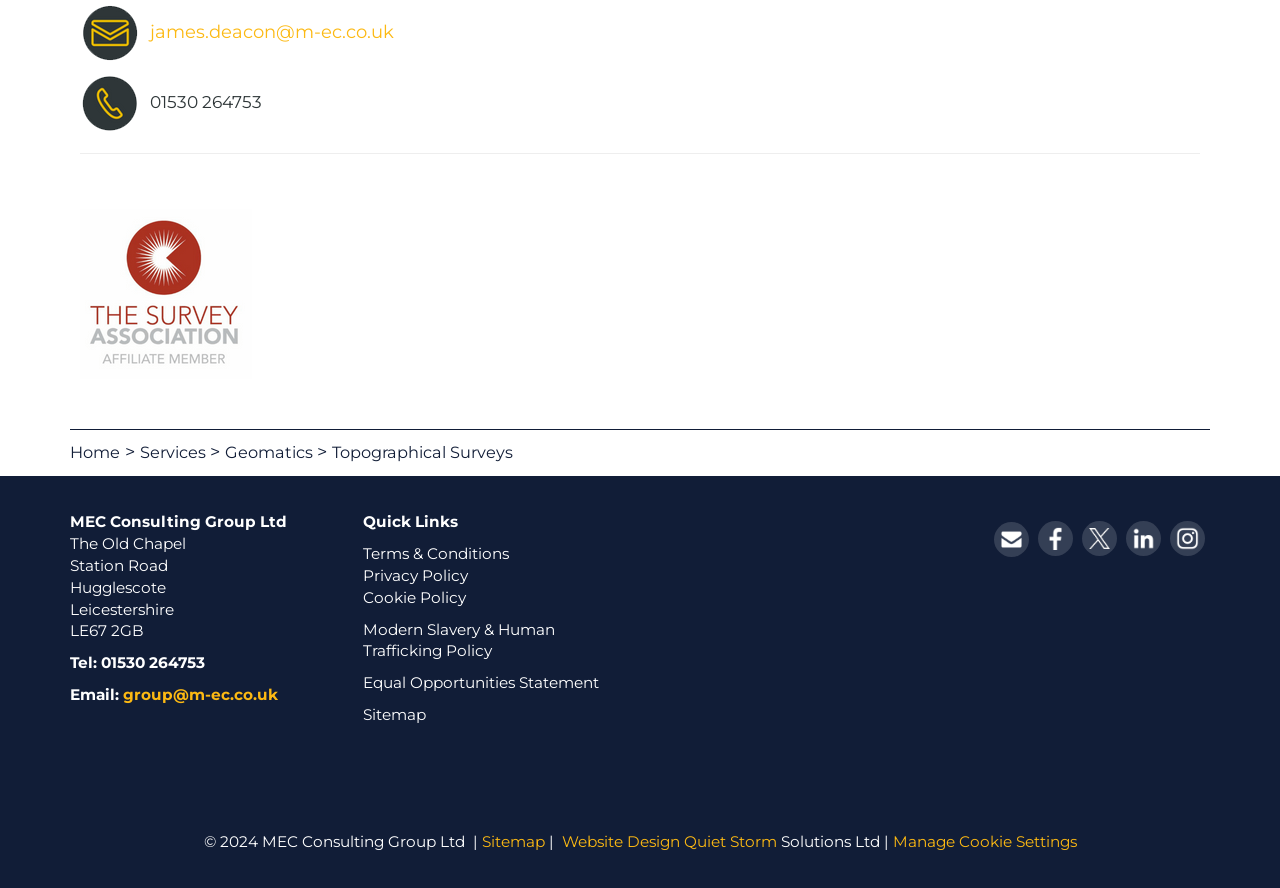What is the phone number?
Give a one-word or short phrase answer based on the image.

01530 264753